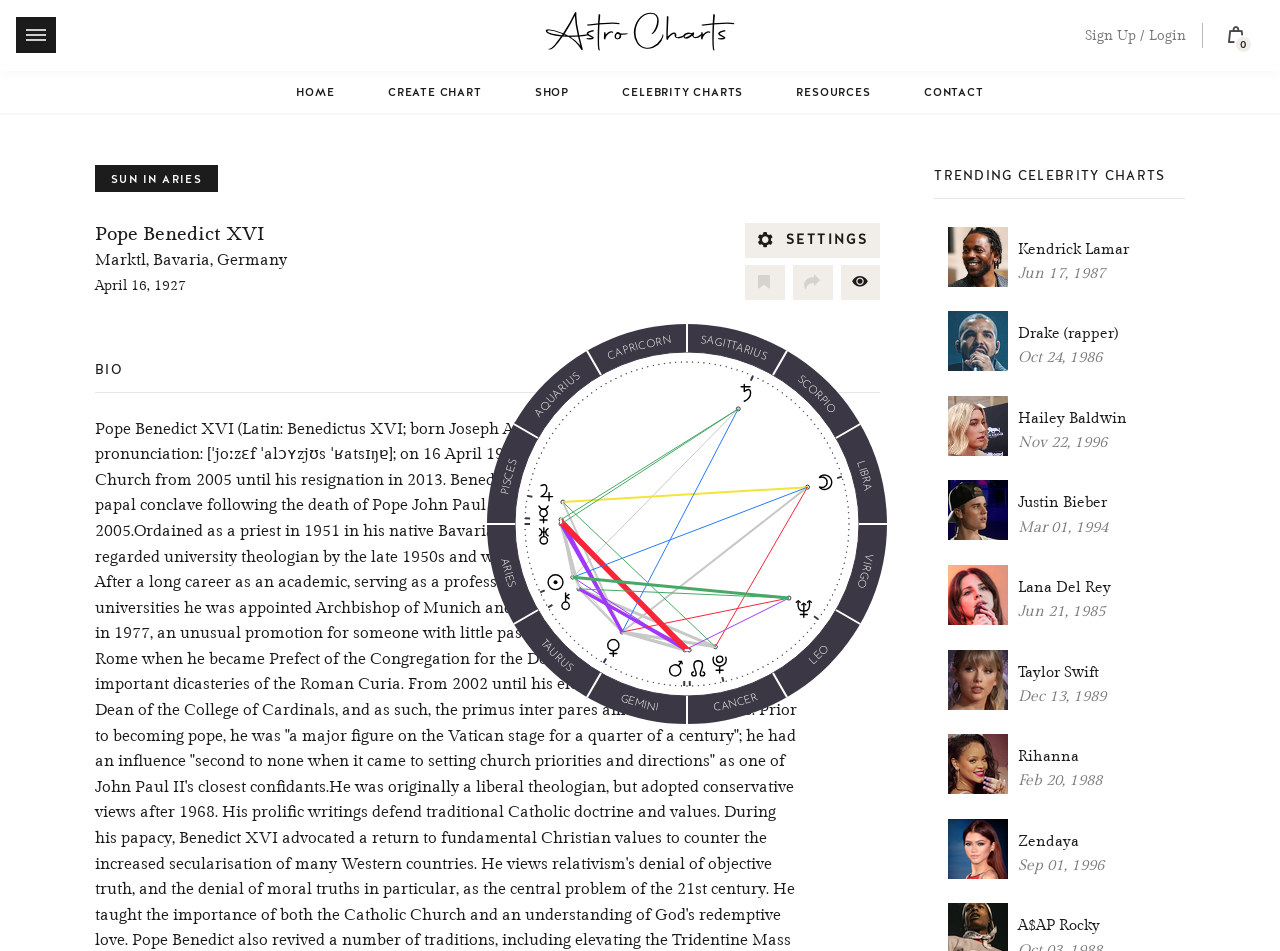Can you specify the bounding box coordinates for the region that should be clicked to fulfill this instruction: "Sign up for an account".

[0.848, 0.028, 0.888, 0.046]